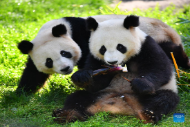Give a concise answer of one word or phrase to the question: 
What are the pandas doing in the image?

Eating and sharing a moment